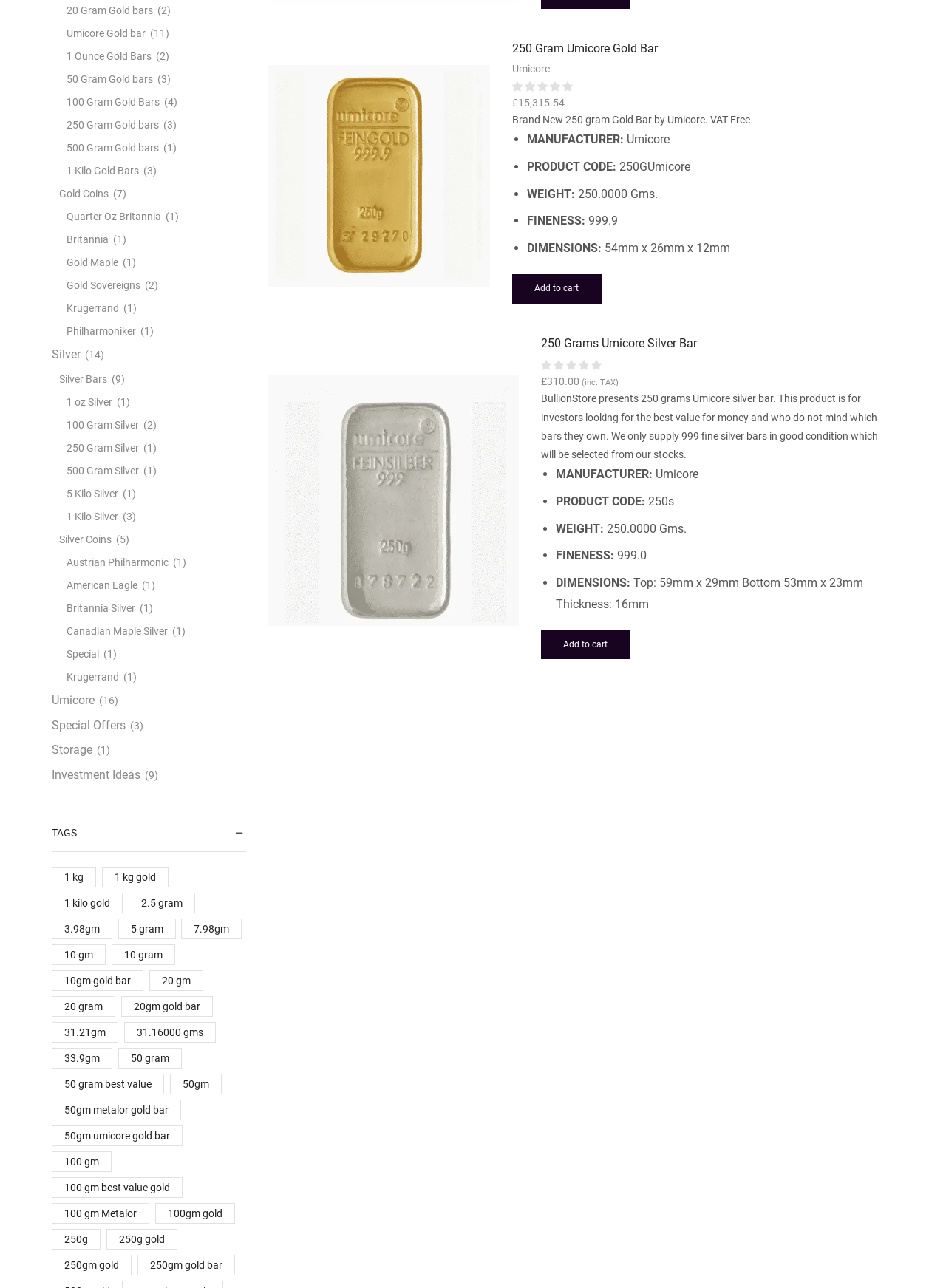Locate the bounding box of the UI element based on this description: "American Eagle". Provide four float numbers between 0 and 1 as [left, top, right, bottom].

[0.055, 0.445, 0.145, 0.463]